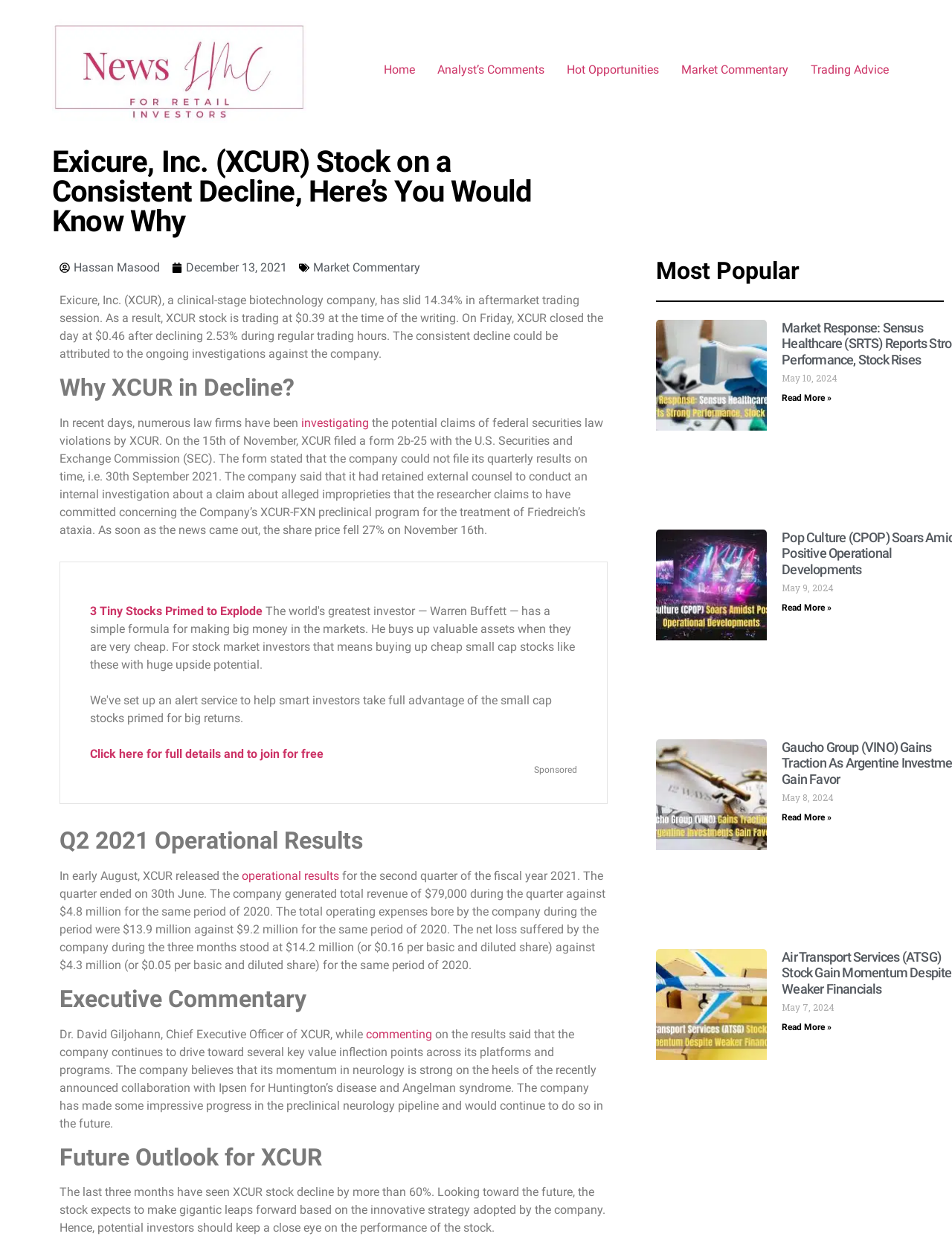Please find the bounding box coordinates of the section that needs to be clicked to achieve this instruction: "Check 'Q2 2021 Operational Results'".

[0.062, 0.661, 0.638, 0.684]